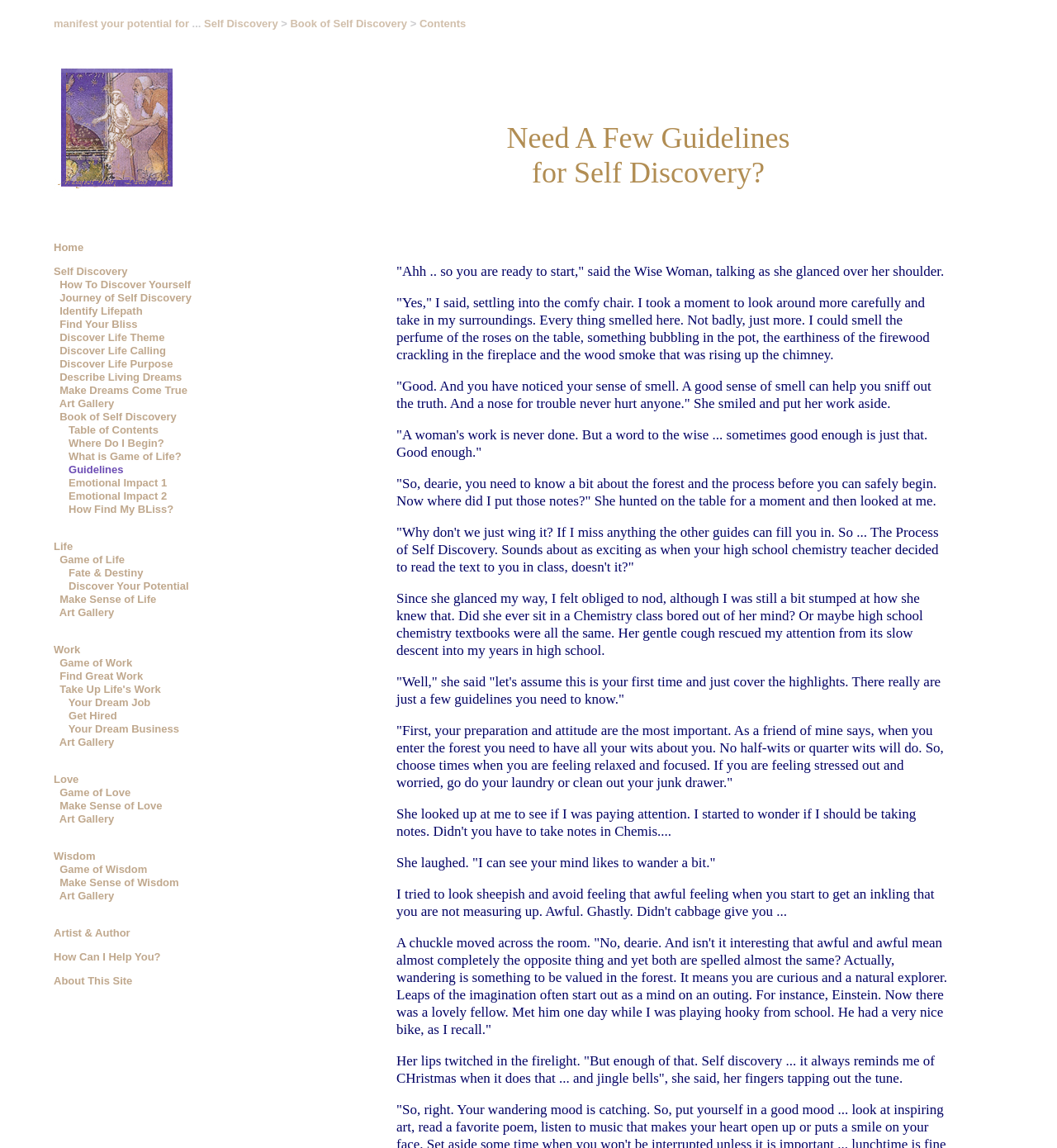Given the element description Art Gallery, predict the bounding box coordinates for the UI element in the webpage screenshot. The format should be (top-left x, top-left y, bottom-right x, bottom-right y), and the values should be between 0 and 1.

[0.056, 0.346, 0.108, 0.357]